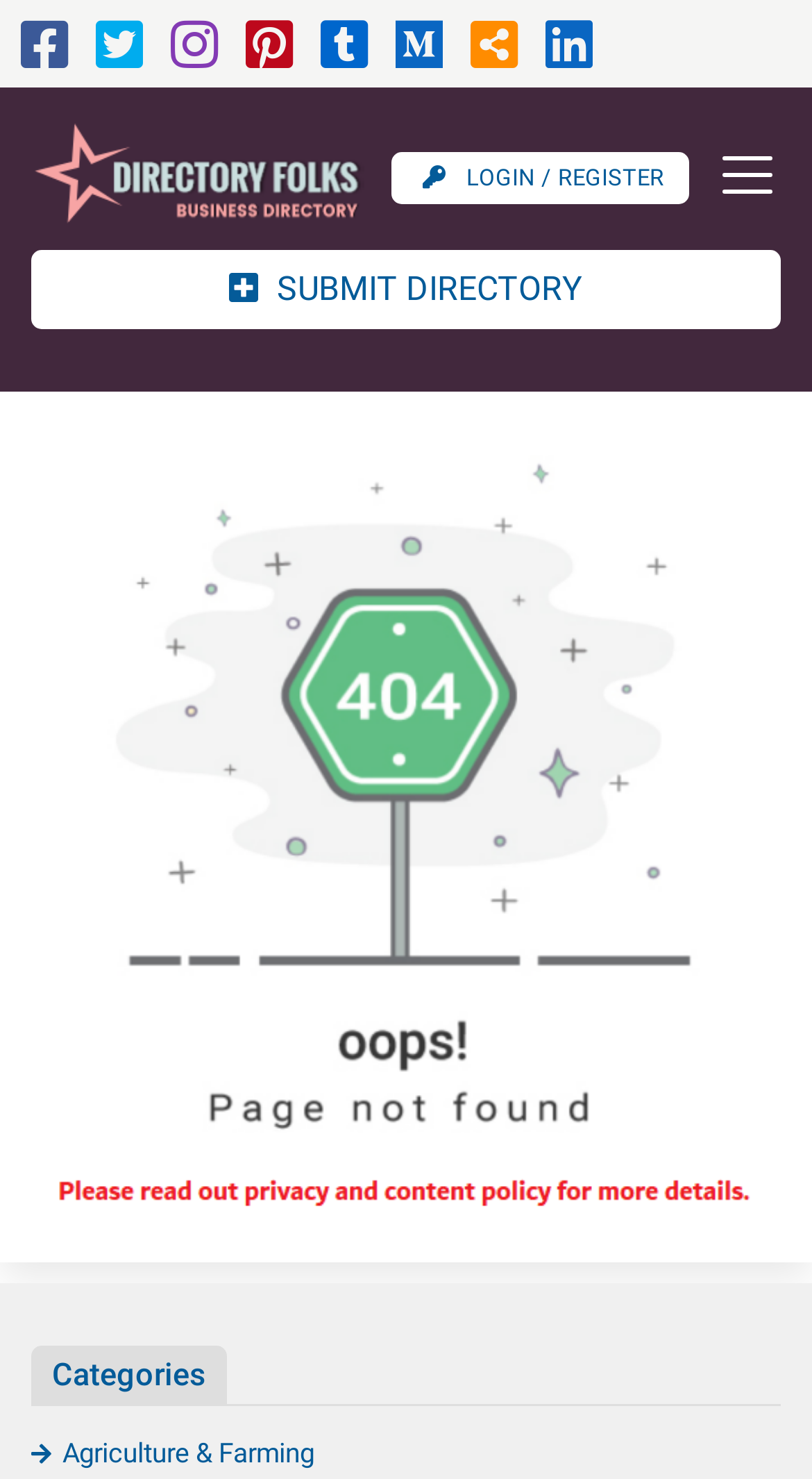Answer this question using a single word or a brief phrase:
How many social media links are available?

8